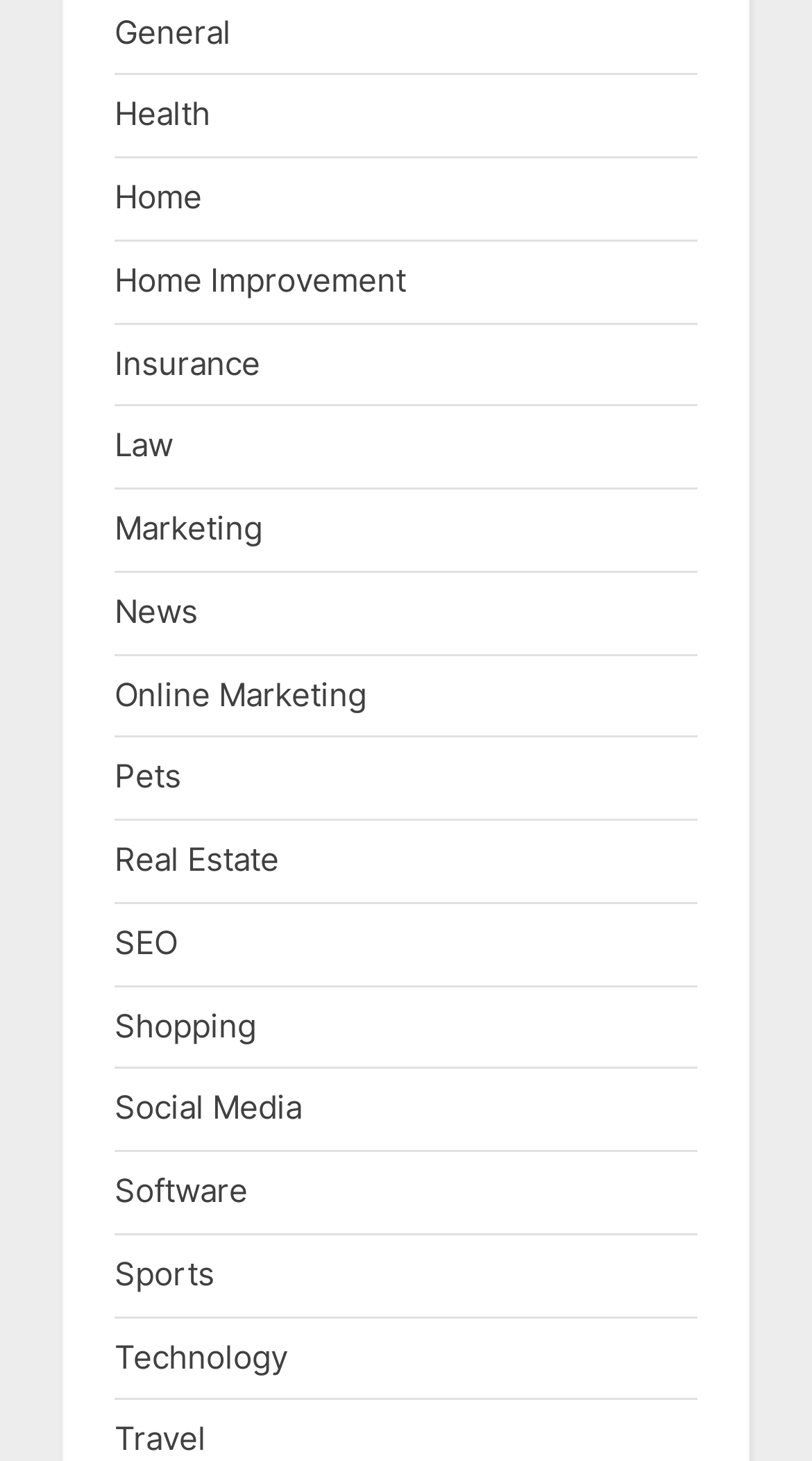Find the bounding box coordinates for the area you need to click to carry out the instruction: "Explore Insurance options". The coordinates should be four float numbers between 0 and 1, indicated as [left, top, right, bottom].

[0.141, 0.235, 0.321, 0.262]